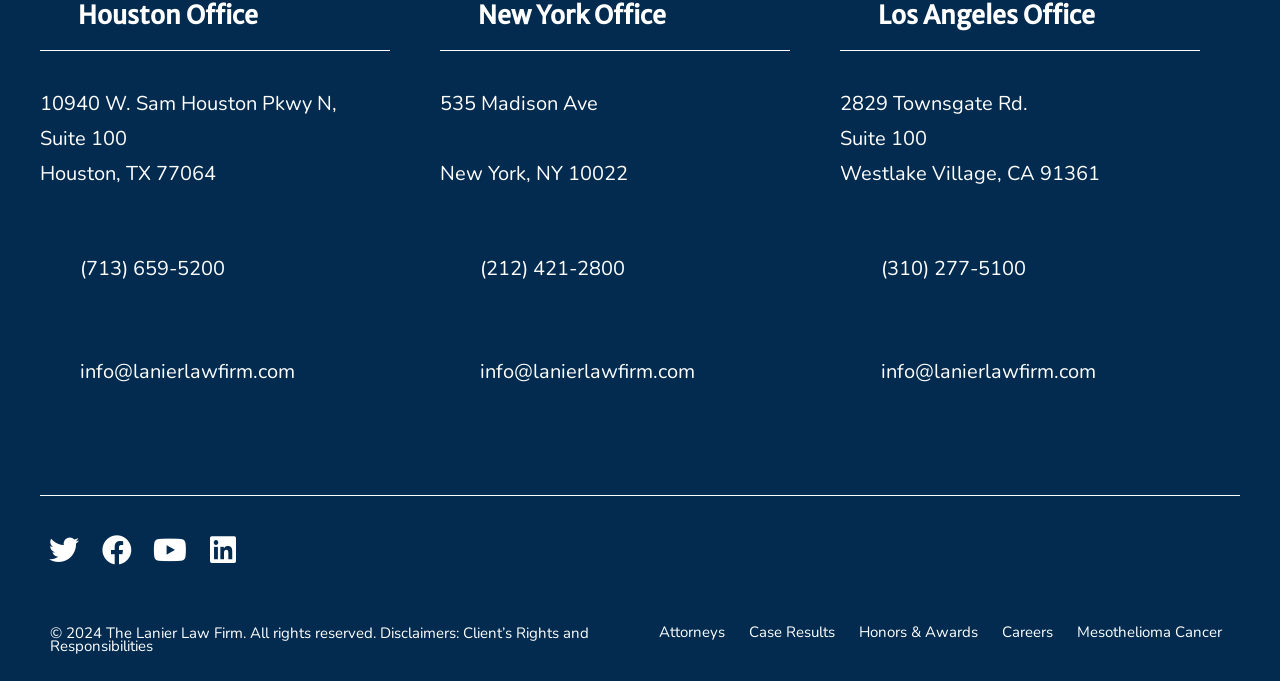What social media platforms are listed?
Refer to the screenshot and answer in one word or phrase.

Twitter, Facebook, Youtube, Linkedin